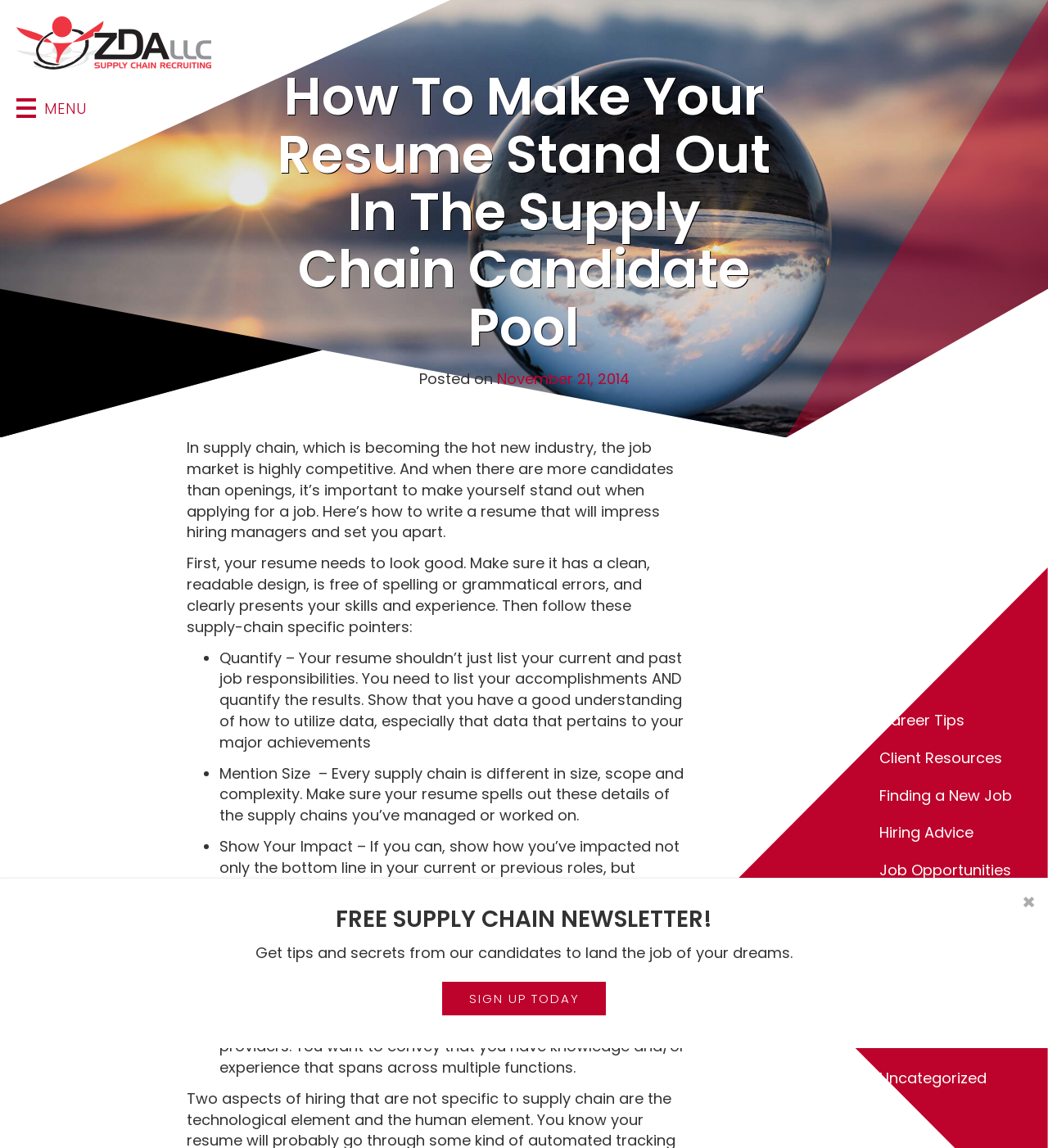Construct a thorough caption encompassing all aspects of the webpage.

The webpage is about making a resume stand out in the supply chain candidate pool. At the top left corner, there is a "MENU" button and a "ZDA, LLC logo" link with an image. Below the logo, there is a large image that spans across the top of the page. 

The main content of the webpage starts with a title "How To Make Your Resume Stand Out In The Supply Chain Candidate Pool" followed by a posted date "November 21, 2014". 

Below the title, there are two large images, one on the left and one on the right, that take up about half of the page. 

The main article starts below these images, with a brief introduction to the competitive job market in supply chain and the importance of making a resume stand out. The article then provides tips on how to write a resume that will impress hiring managers, including having a clean design, quantifying accomplishments, mentioning size and scope of supply chains, showing impact, and highlighting versatility.

On the right side of the page, there are several links to other articles or resources, including "Career Tips", "Client Resources", "Finding a New Job", and others.

At the bottom of the page, there is a modal dialog with a heading "FREE SUPPLY CHAIN NEWSLETTER!" and a brief description. The dialog also has a "Close" button and a "SIGN UP TODAY" link.